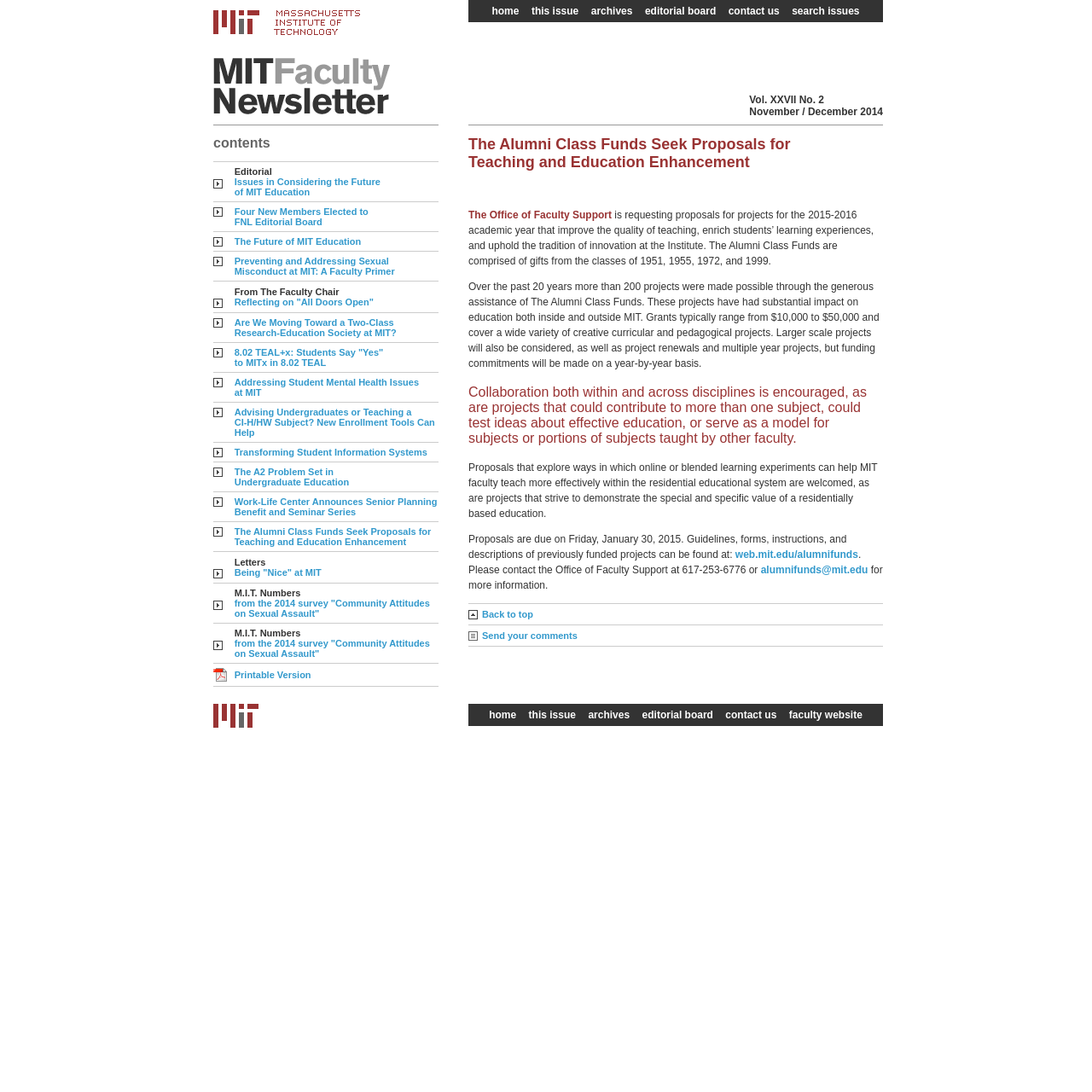Please identify the bounding box coordinates of the area I need to click to accomplish the following instruction: "read about issues in considering the future of MIT education".

[0.215, 0.162, 0.348, 0.18]